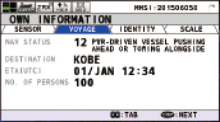What is the vessel's intended destination?
Using the details shown in the screenshot, provide a comprehensive answer to the question.

The Destination section of the interface shows 'KOBE' as the intended destination, indicating the vessel's next port of call.